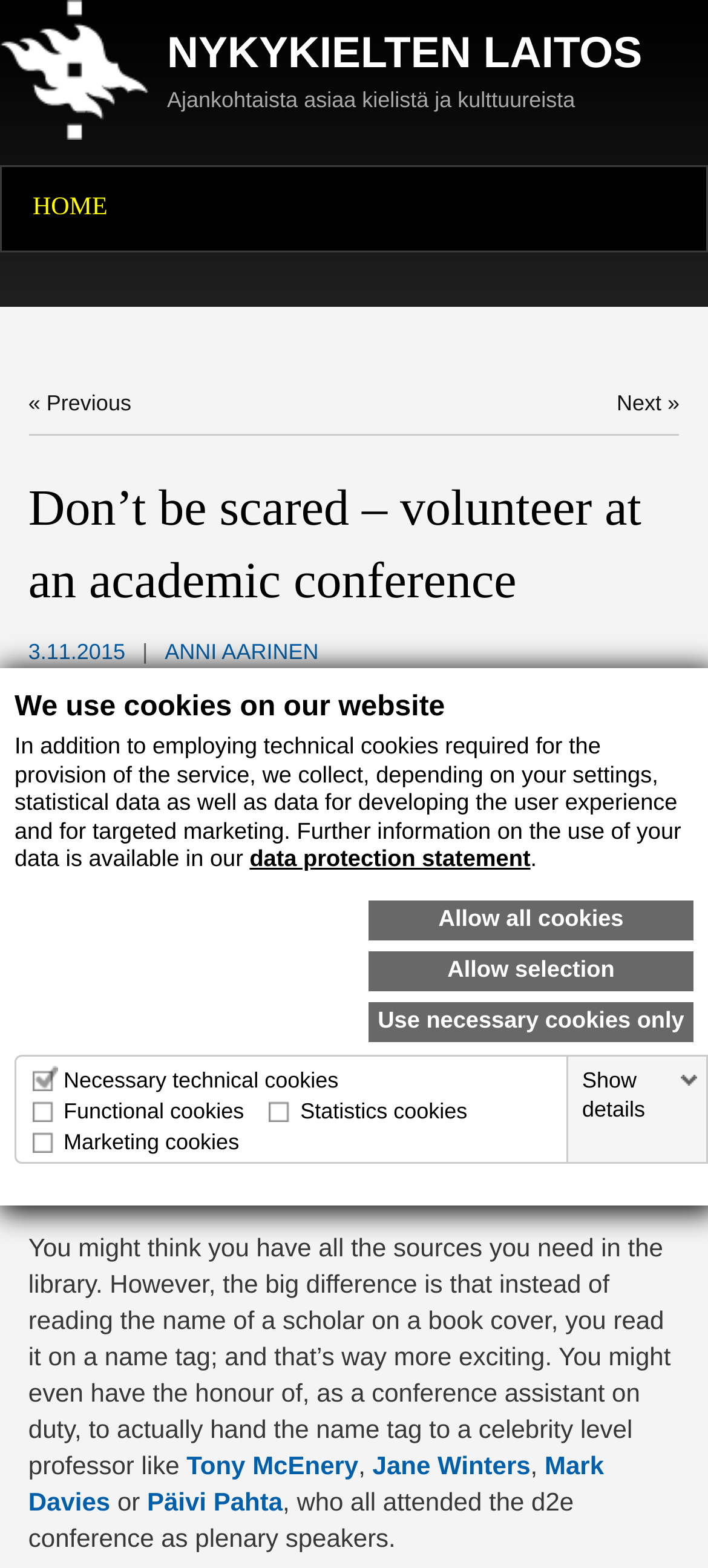Determine the bounding box coordinates for the HTML element mentioned in the following description: "Allow all cookies". The coordinates should be a list of four floats ranging from 0 to 1, represented as [left, top, right, bottom].

[0.521, 0.574, 0.979, 0.6]